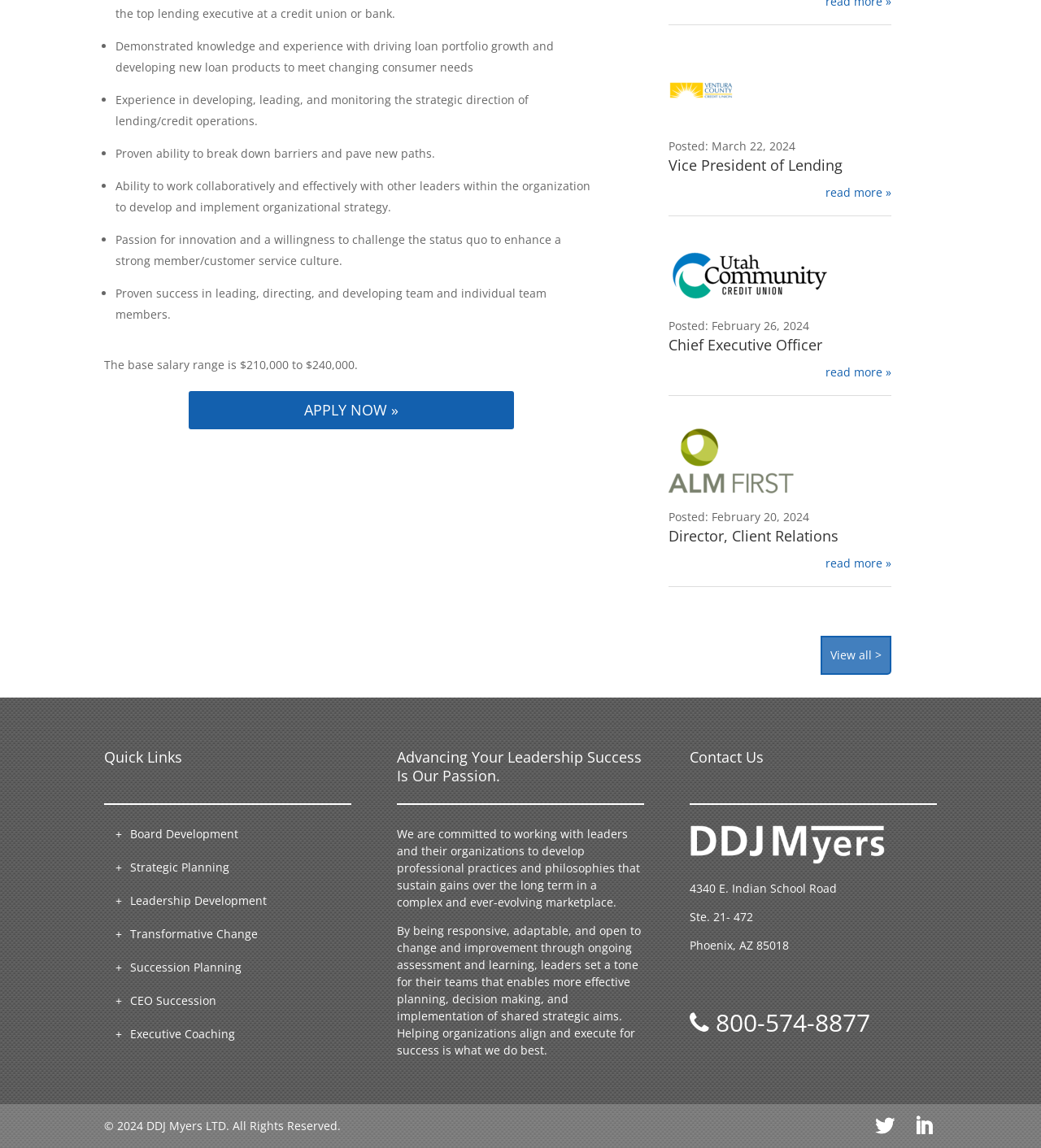Utilize the details in the image to give a detailed response to the question: What is the address of the company?

I found the company address by looking at the StaticText elements that say '4340 E. Indian School Road', 'Ste. 21-472', and 'Phoenix, AZ 85018'. These elements are located in the 'Contact Us' section of the page.